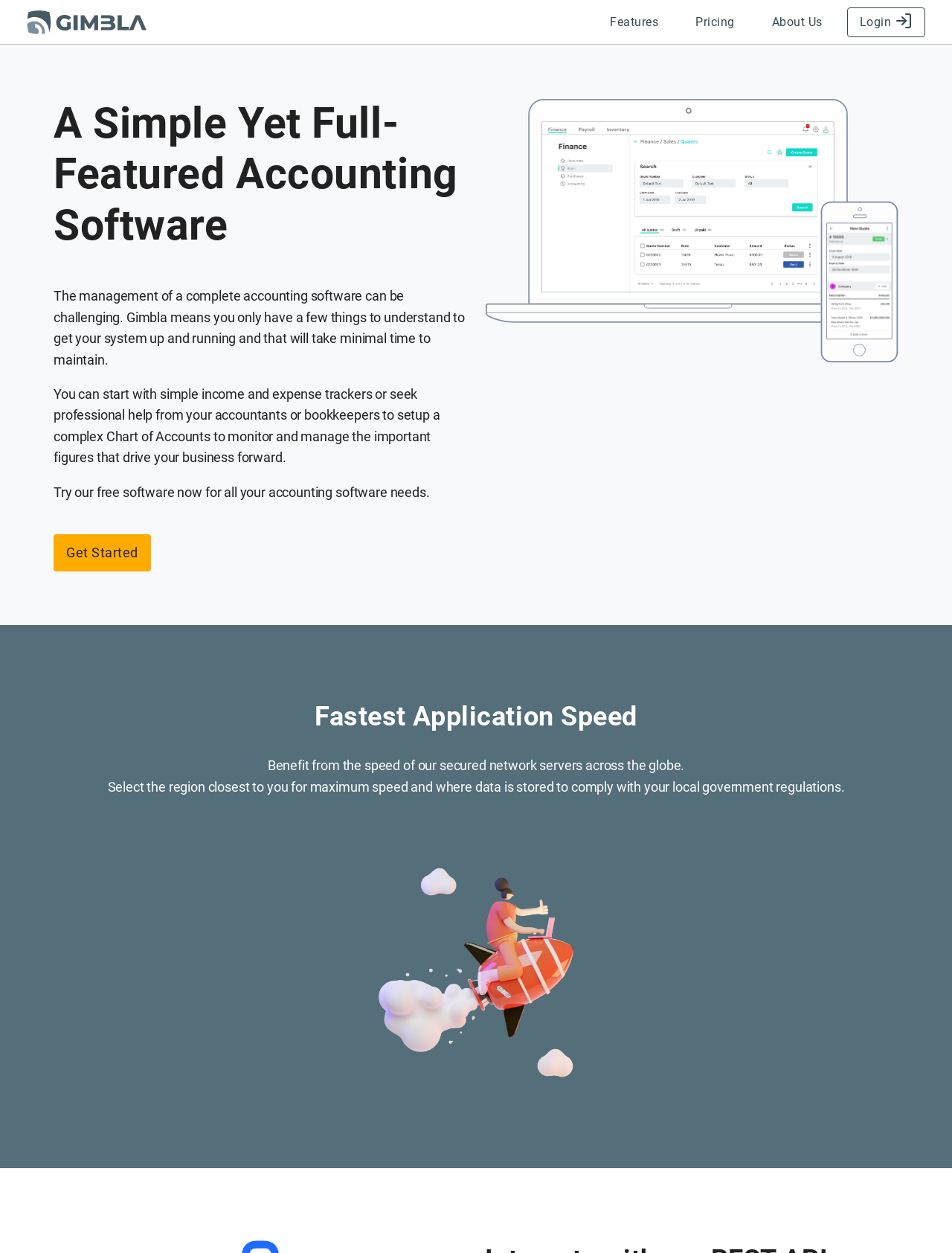Please find the bounding box for the UI element described by: "Login".

[0.89, 0.006, 0.972, 0.029]